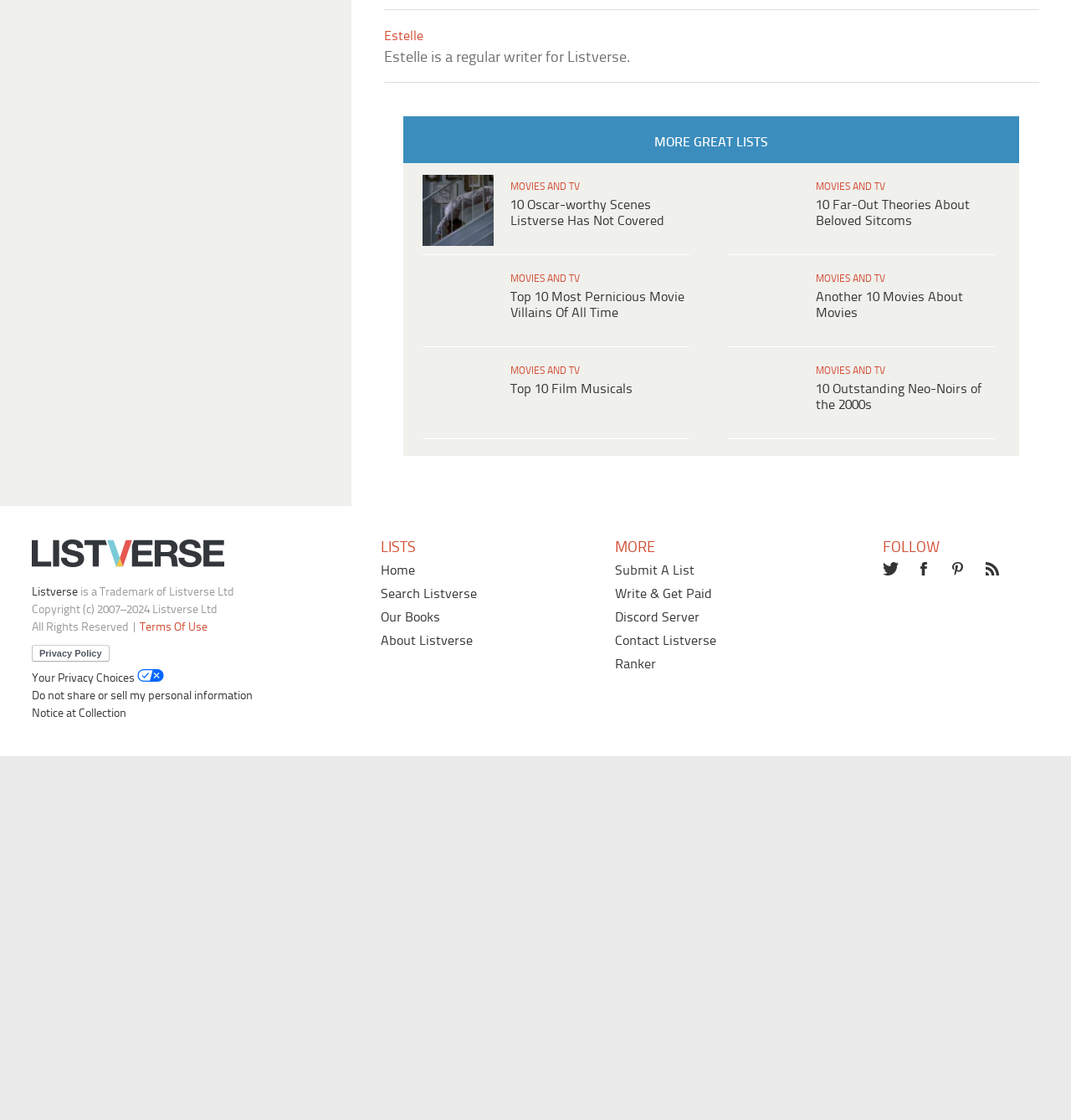Answer the question with a brief word or phrase:
What is the copyright year range of Listverse Ltd?

2007-2024